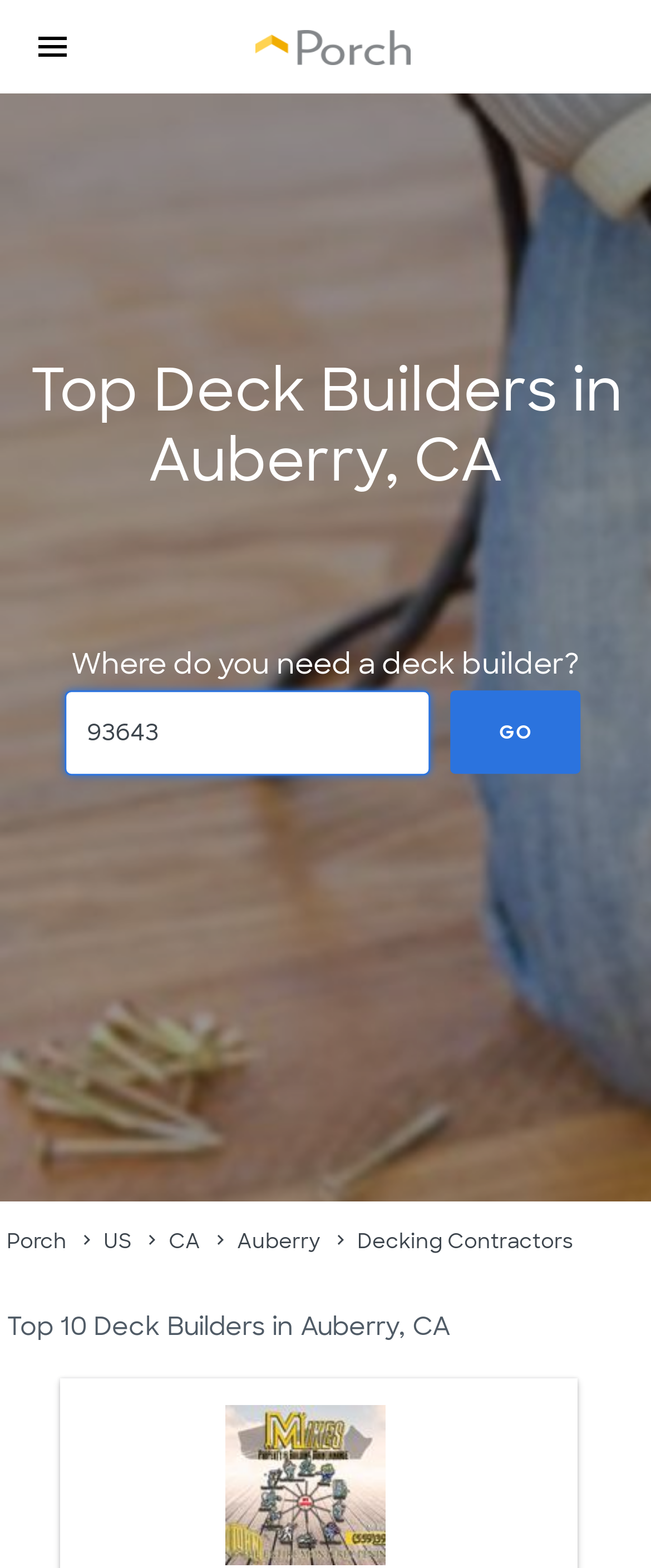Provide your answer in one word or a succinct phrase for the question: 
What is the purpose of the 'GO' button?

To search for deck builders